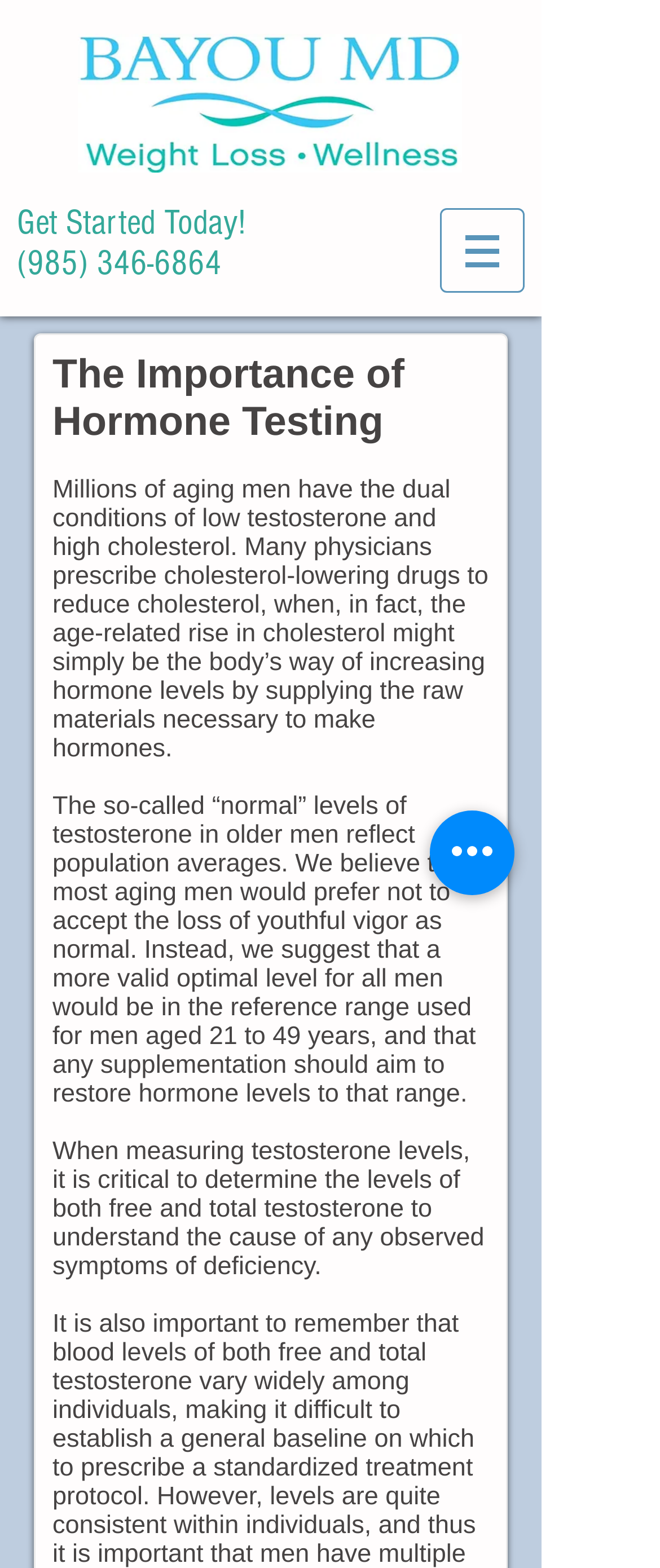How many buttons are on the webpage?
Can you offer a detailed and complete answer to this question?

I counted the number of button elements on the webpage, which are the 'Quick actions' button and the button with a popup menu in the navigation section.